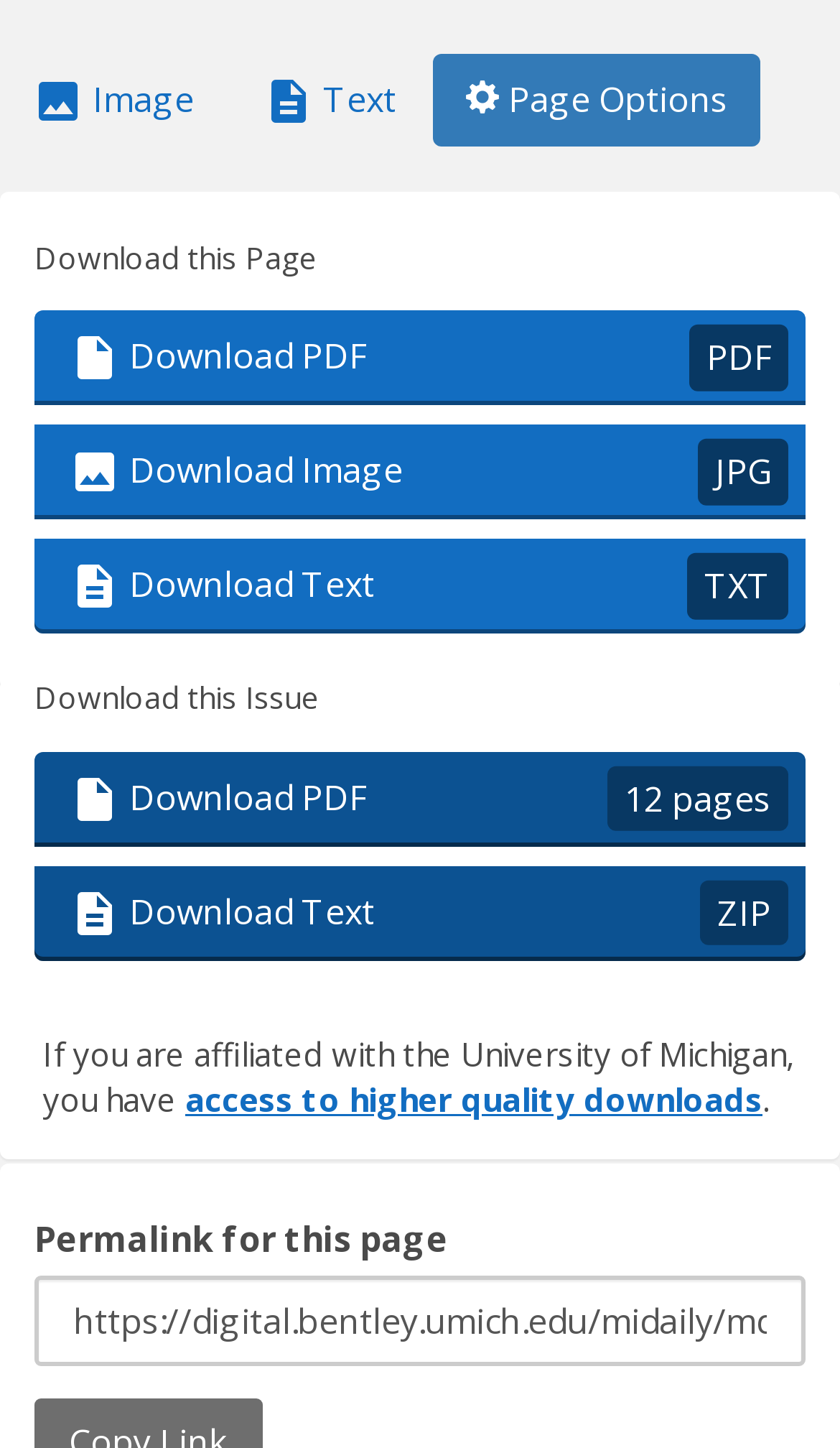Locate the bounding box of the UI element described in the following text: "Download PDF 12 pages".

[0.041, 0.519, 0.959, 0.584]